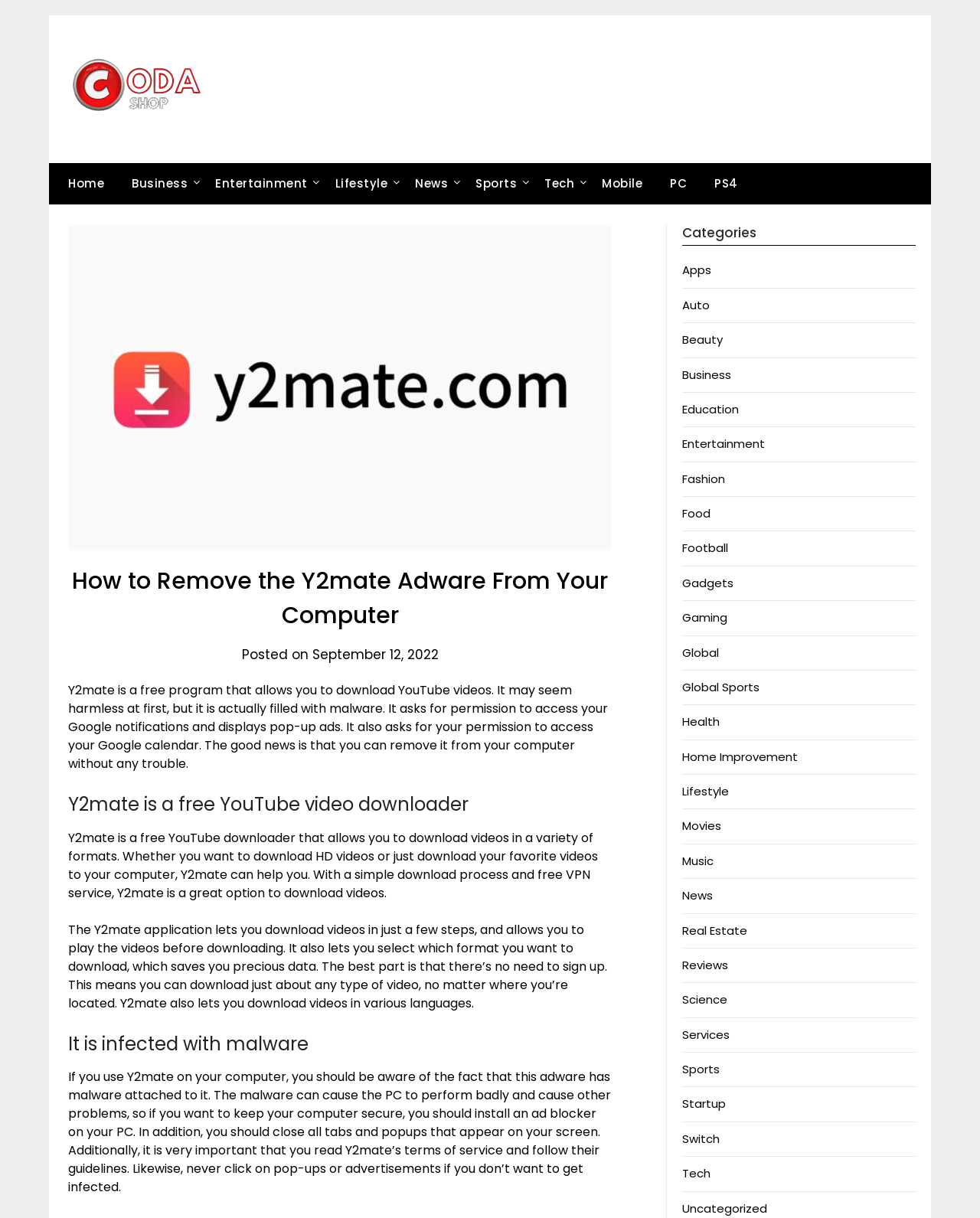Offer a comprehensive description of the webpage’s content and structure.

The webpage is about removing Y2mate adware from a computer. At the top, there is a logo of "Coda Shop" with a link to the website. Below the logo, there are several links to different categories, including "Home", "Business", "Entertainment", and more.

The main content of the webpage is divided into sections. The first section has a heading "How to Remove the Y2mate Adware From Your Computer" and a subheading "Posted on September 12, 2022". Below the subheading, there is a paragraph of text that describes Y2mate as a free program that allows users to download YouTube videos, but warns that it is filled with malware.

The next section has a heading "Y2mate is a free YouTube video downloader" and describes the features of Y2mate, including its ability to download videos in various formats and its free VPN service.

The following section has a heading "It is infected with malware" and warns users about the risks of using Y2mate, including the potential for malware to cause problems on their computer. It advises users to install an ad blocker and to be cautious when using the program.

On the right side of the webpage, there is a list of categories, including "Apps", "Auto", "Beauty", and many more. These categories are likely links to other articles or sections of the website.